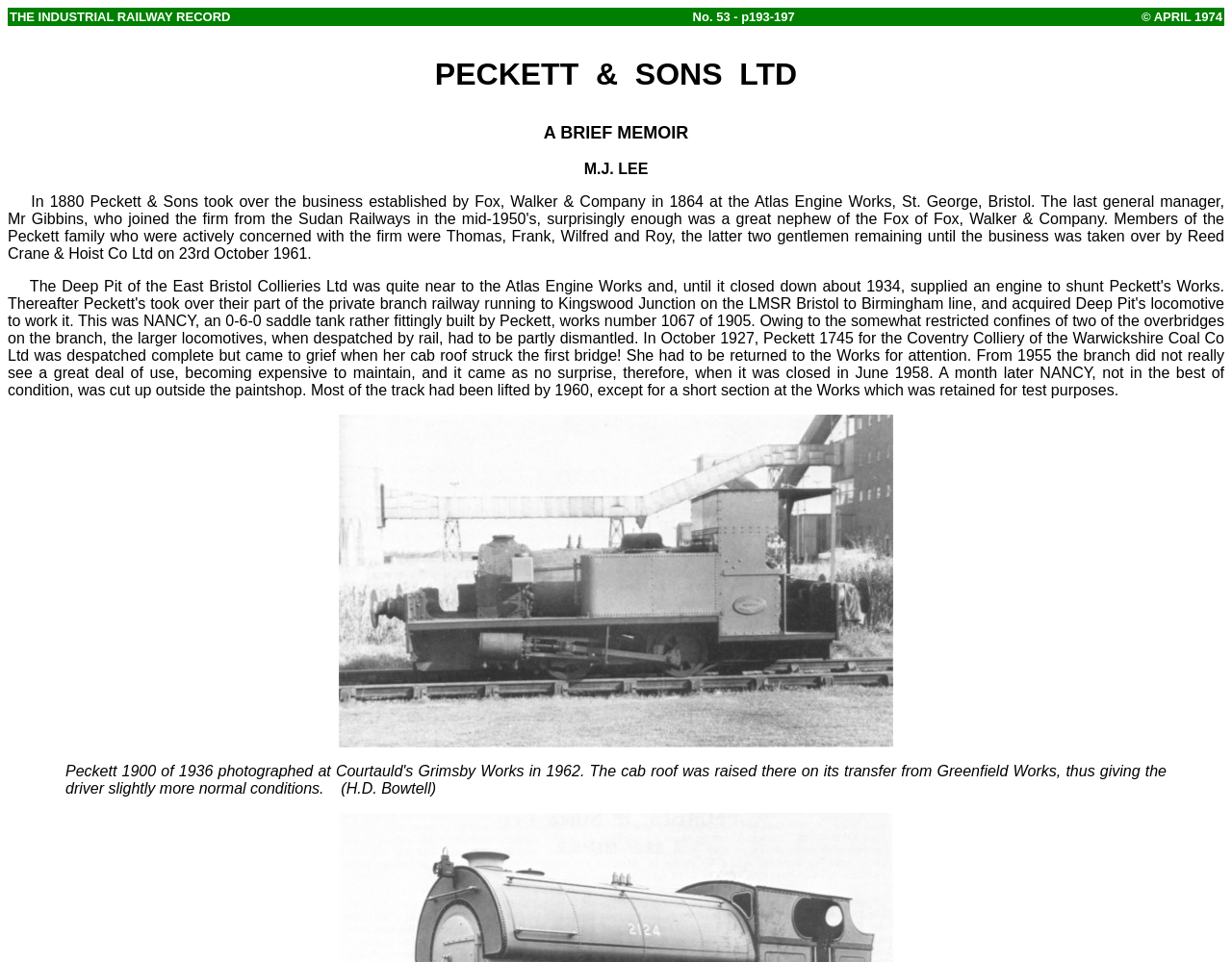Observe the image and answer the following question in detail: What is the name of the company mentioned?

The name of the company is mentioned in the title of the webpage as 'Peckett - a Brief Memoir' and also in the text as 'Peckett & Sons LTD'. The text also mentions the company's history, including its takeover of the business established by Fox, Walker & Company in 1864.